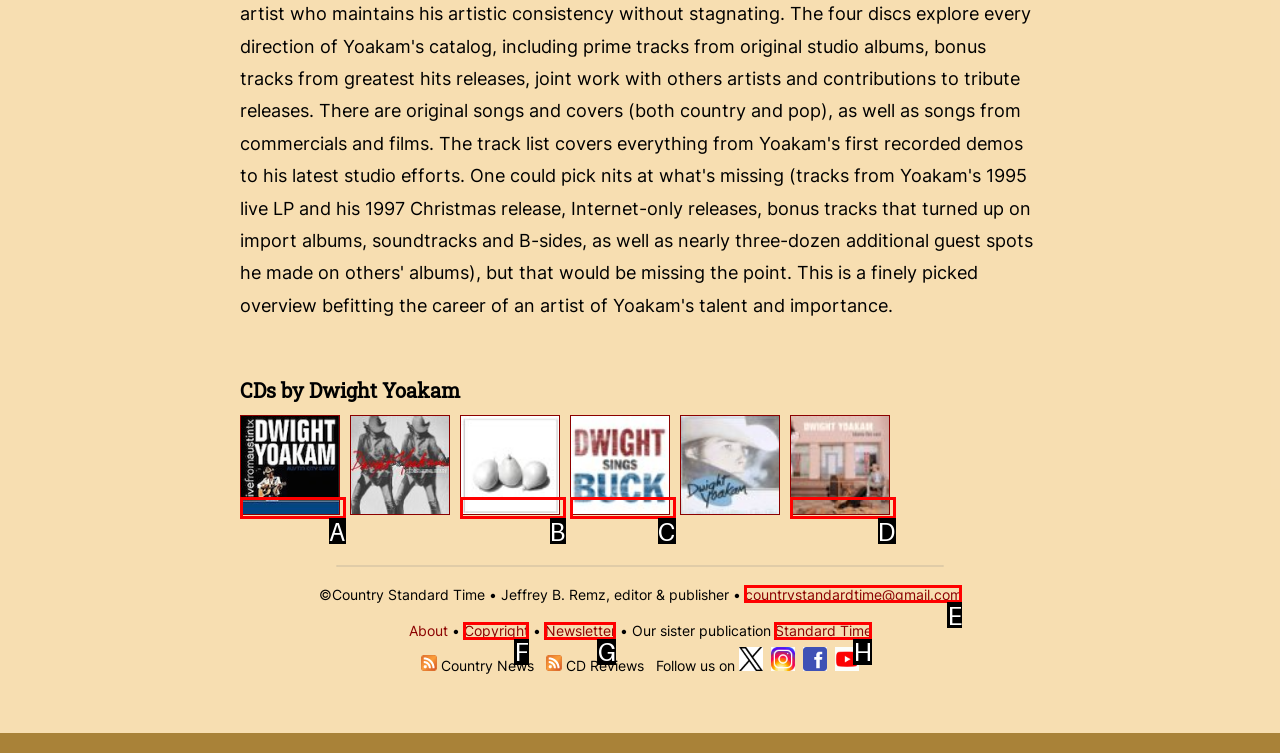From the provided options, pick the HTML element that matches the description: About. Respond with the letter corresponding to your choice.

None